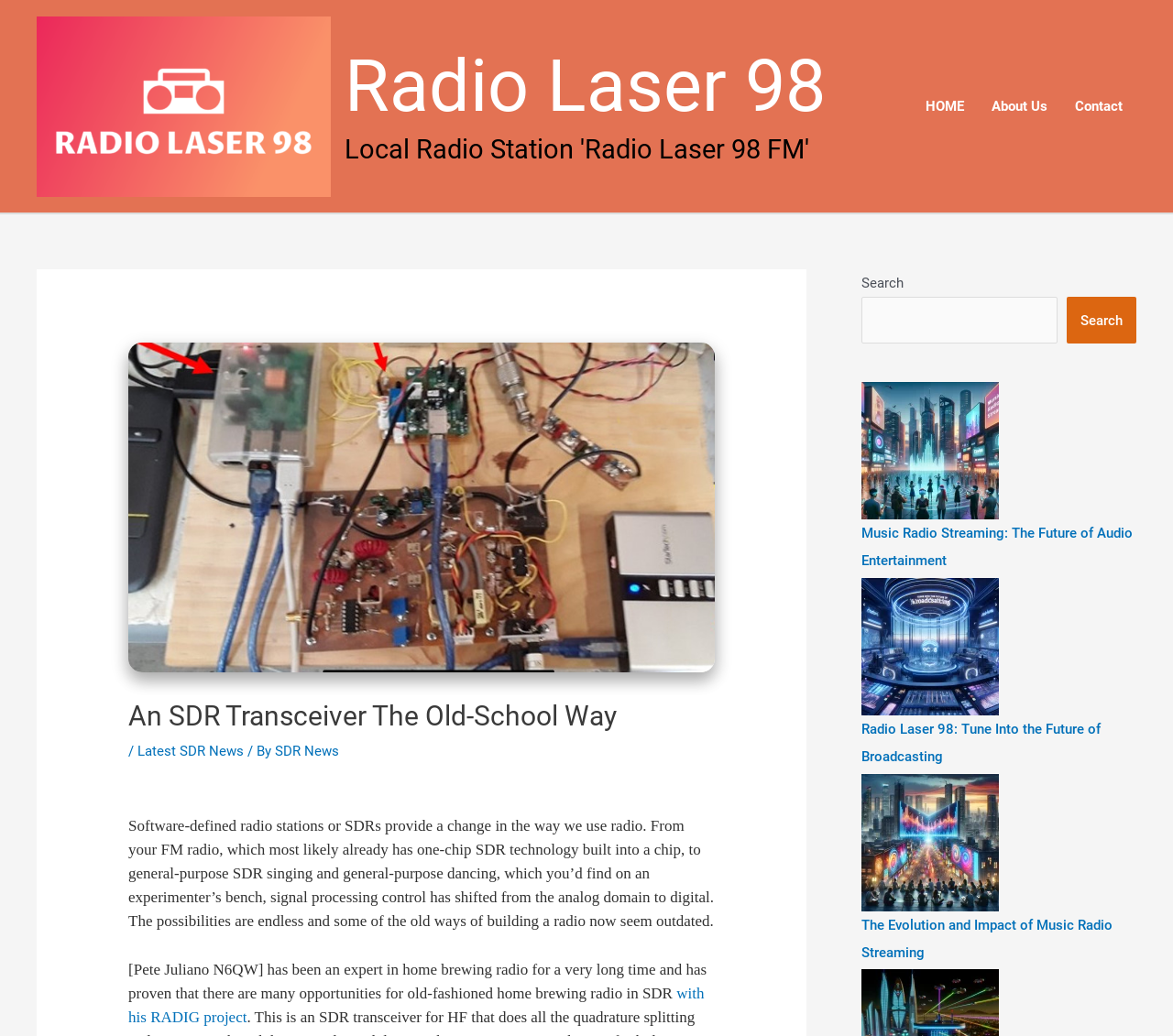Refer to the image and answer the question with as much detail as possible: What is the name of the website?

I determined the answer by looking at the top-left corner of the webpage, where I found a link with the text 'Radio Laser 98' and an image with the same name. This suggests that 'Radio Laser 98' is the name of the website.